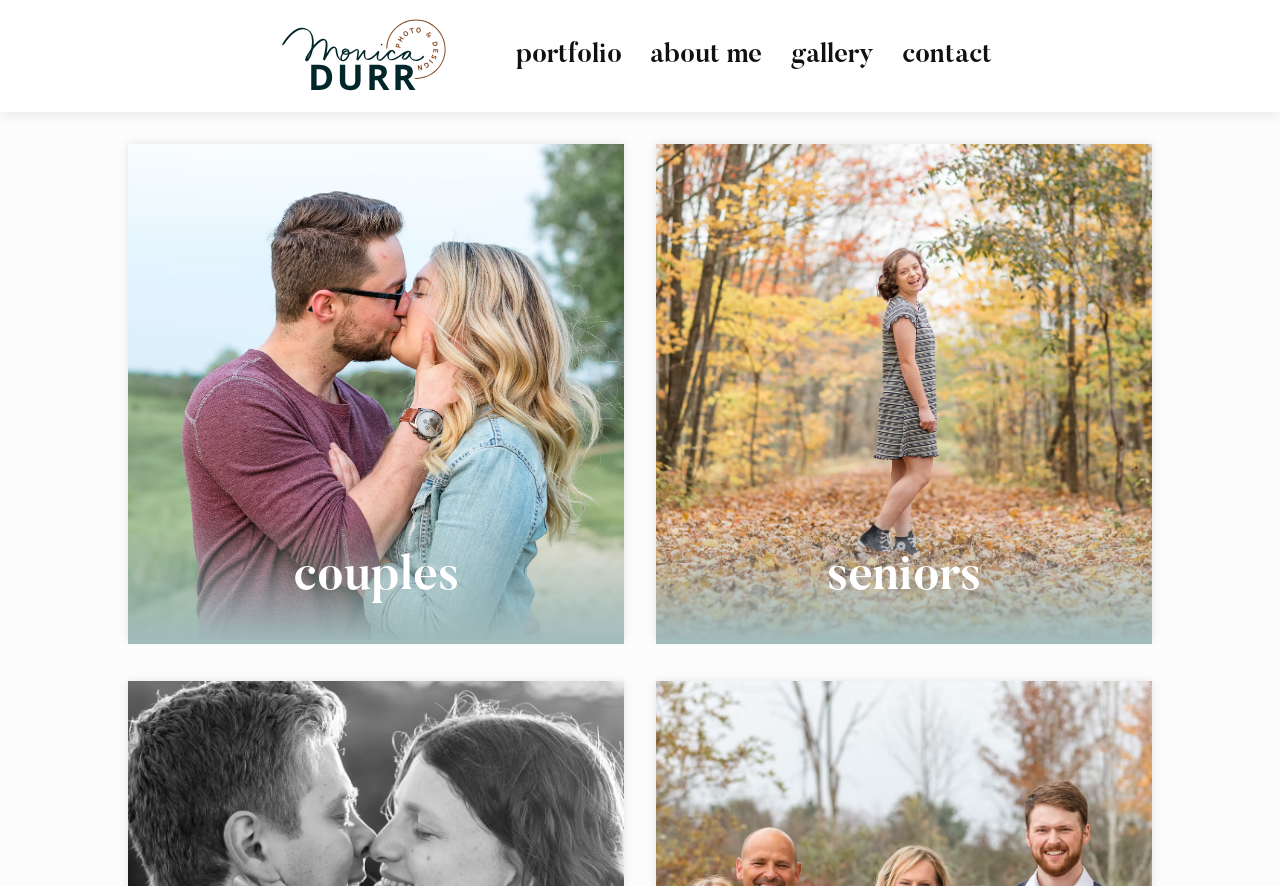Respond to the question below with a single word or phrase:
What is the purpose of the 'contact' link?

To get in touch